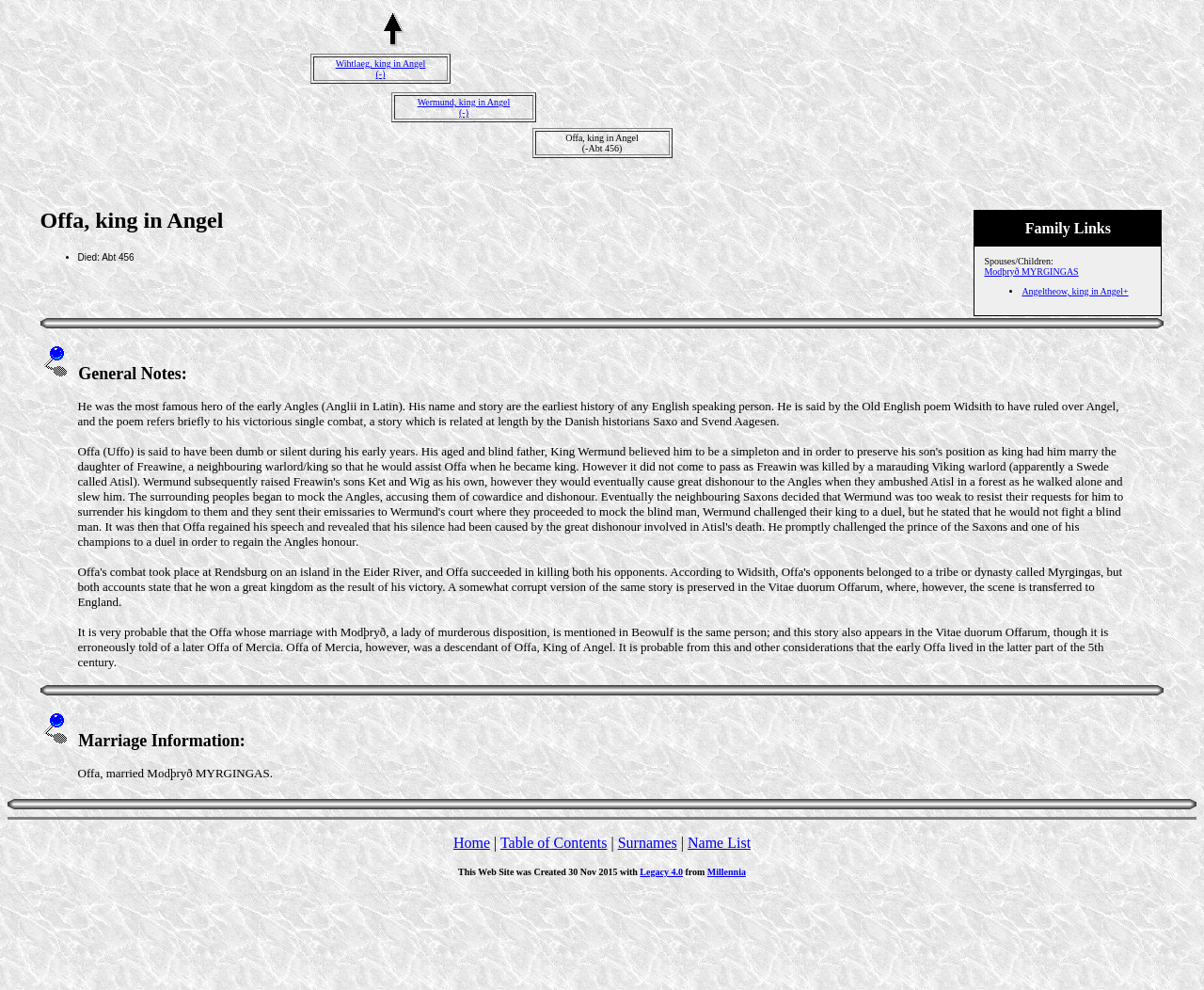What is the approximate year of Offa's death?
Look at the image and answer the question with a single word or phrase.

Abt 456